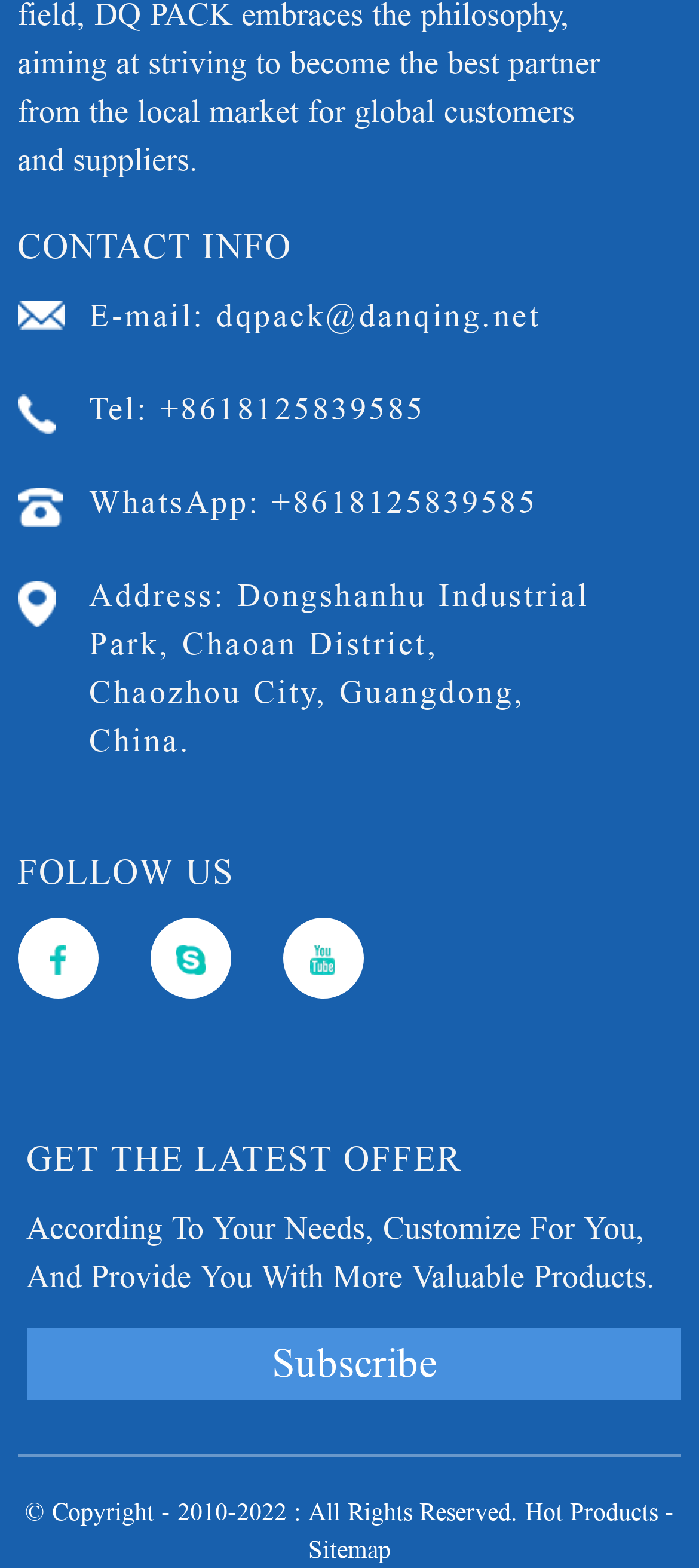Given the description of the UI element: "Hot Products", predict the bounding box coordinates in the form of [left, top, right, bottom], with each value being a float between 0 and 1.

[0.751, 0.955, 0.941, 0.973]